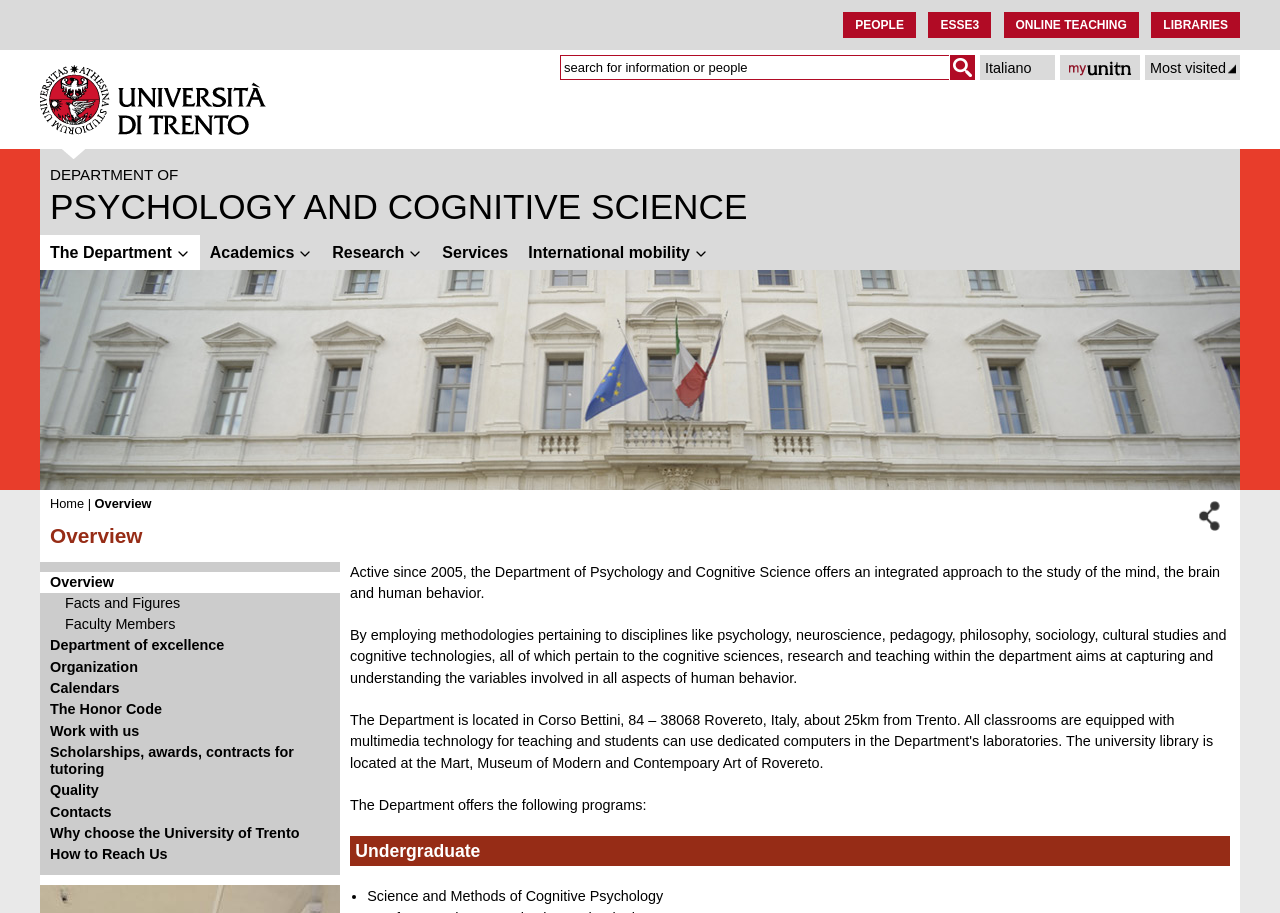Analyze the image and provide a detailed answer to the question: What is the name of the department?

I found the answer by looking at the link with the text 'DEPARTMENT OF PSYCHOLOGY AND COGNITIVE SCIENCE' which is located at the top of the page, indicating that it is the name of the department.